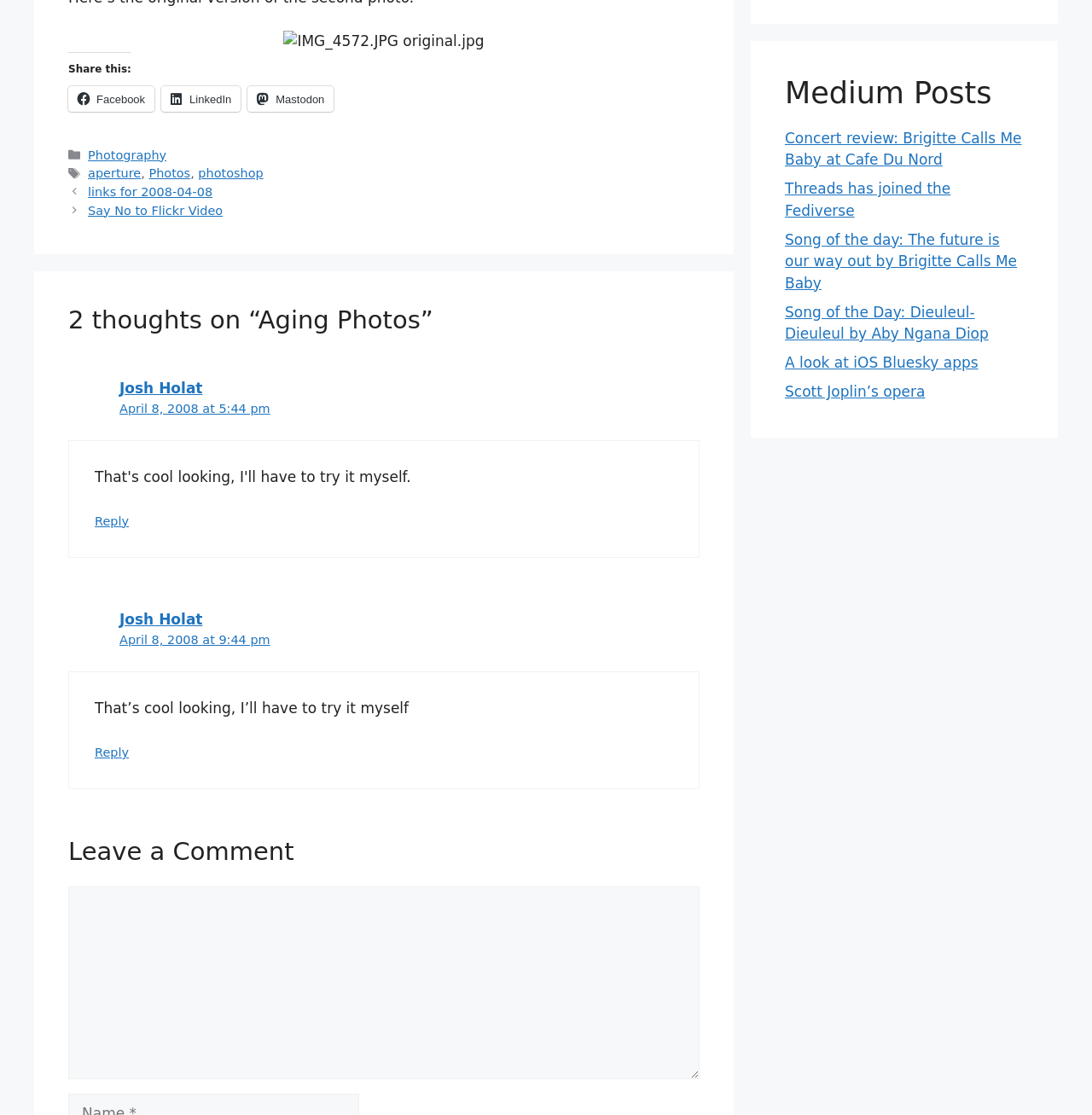Find the bounding box coordinates of the UI element according to this description: "parent_node: Comment name="comment"".

[0.062, 0.795, 0.641, 0.968]